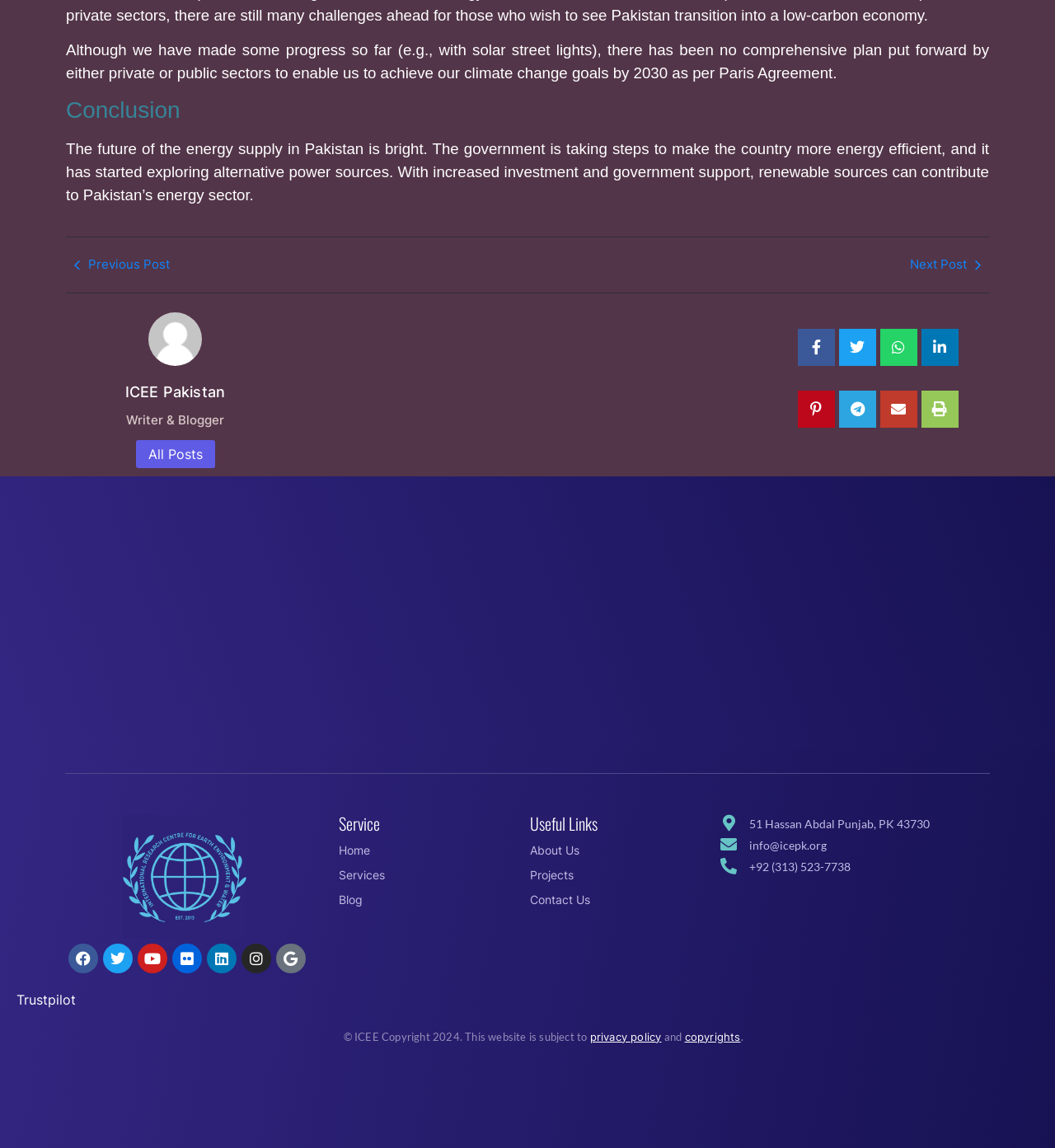What is the topic of the conclusion?
Answer briefly with a single word or phrase based on the image.

Climate change